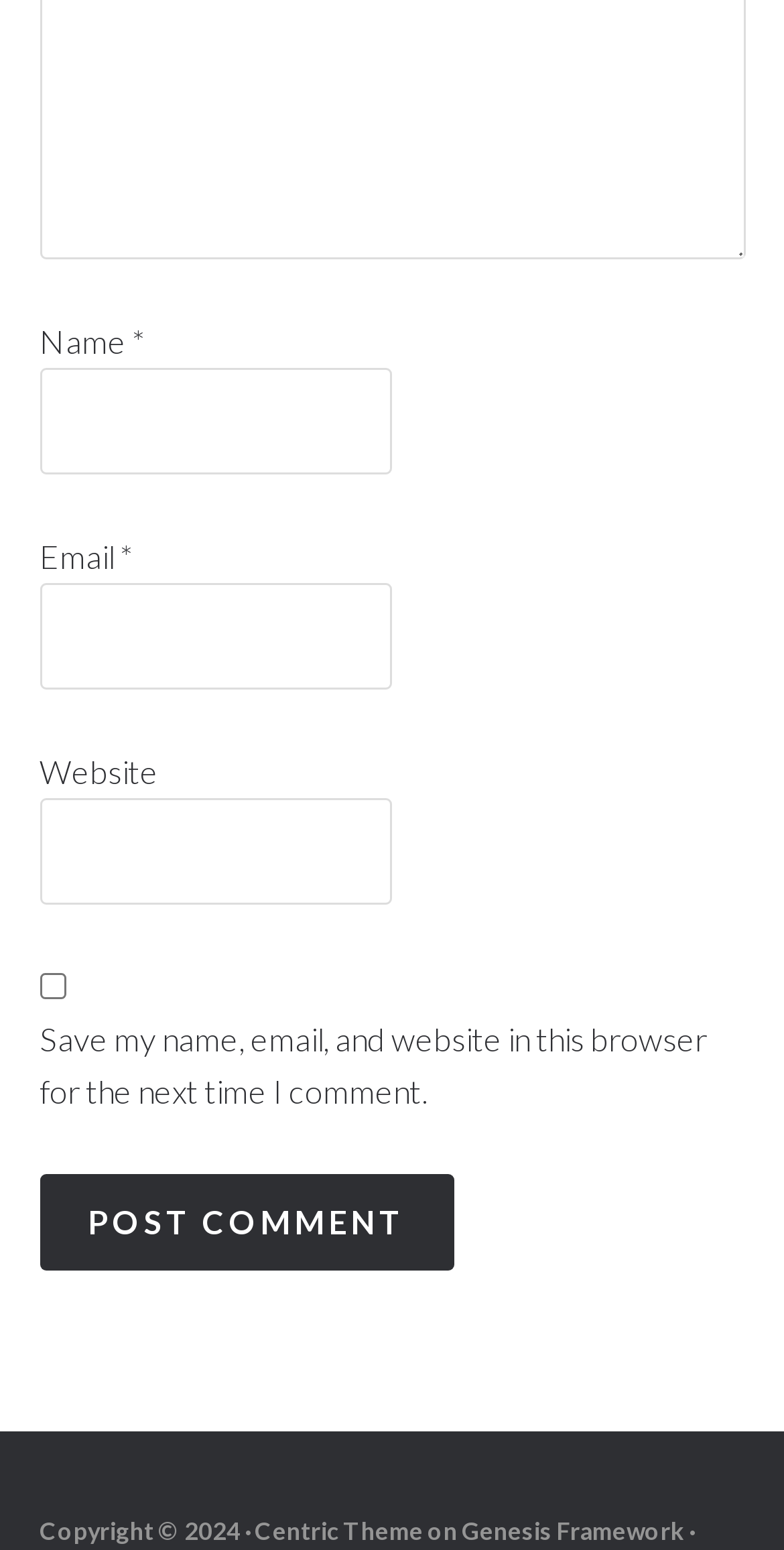With reference to the screenshot, provide a detailed response to the question below:
What is the label of the first input field?

The first input field is labeled 'Name' as indicated by the StaticText element with the text 'Name' located above the input field.